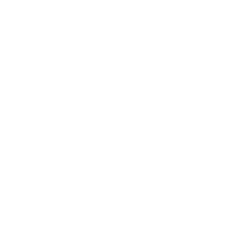Please provide a one-word or short phrase answer to the question:
What is the purpose of the promotional label?

To draw attention to the sale